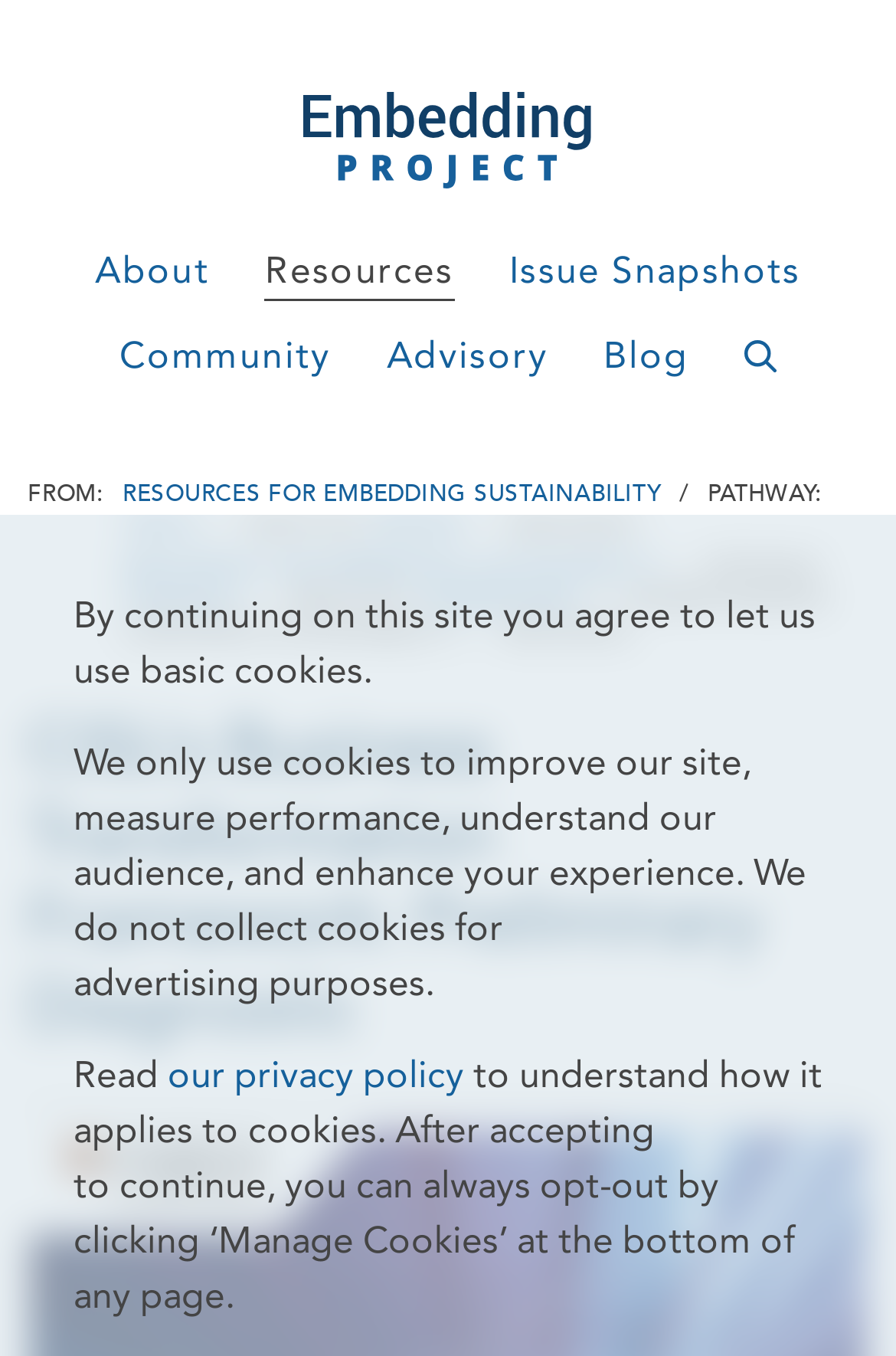Please extract the primary headline from the webpage.

CISL’s Business Transformation Framework: Preliminary Diagnostic